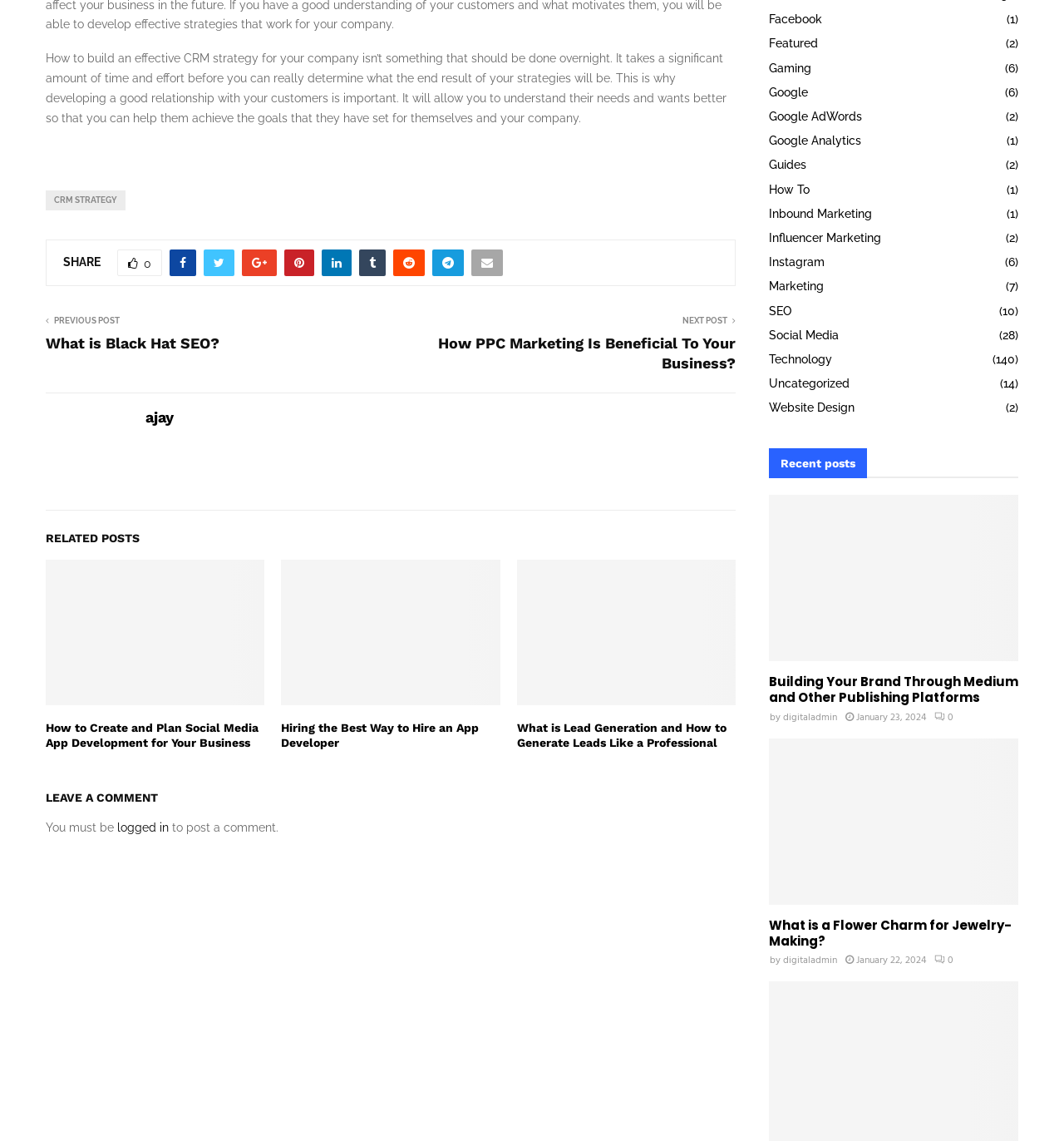Please determine the bounding box coordinates of the section I need to click to accomplish this instruction: "Read the 'How to build an effective CRM strategy for your company' article".

[0.043, 0.045, 0.683, 0.109]